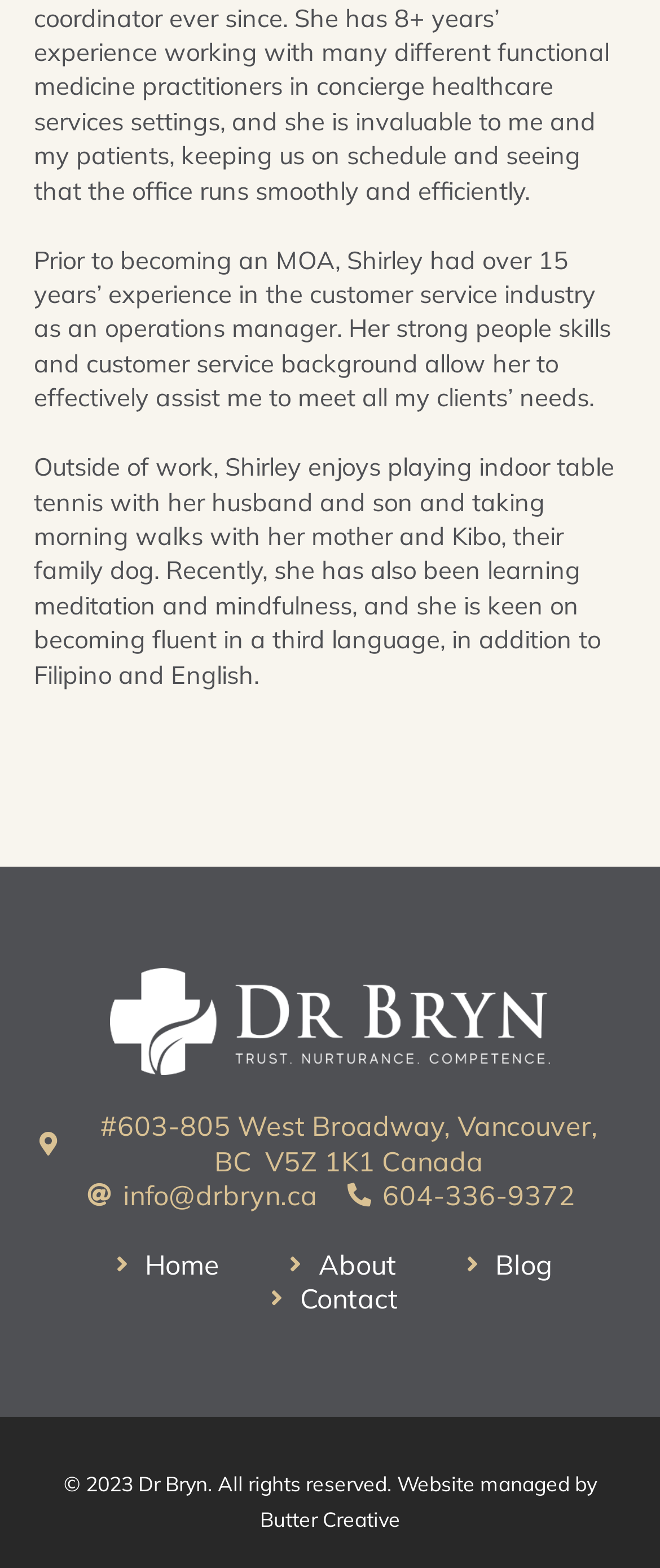What is the name of the company that manages Dr. Bryn's website?
Using the image as a reference, answer the question with a short word or phrase.

Butter Creative